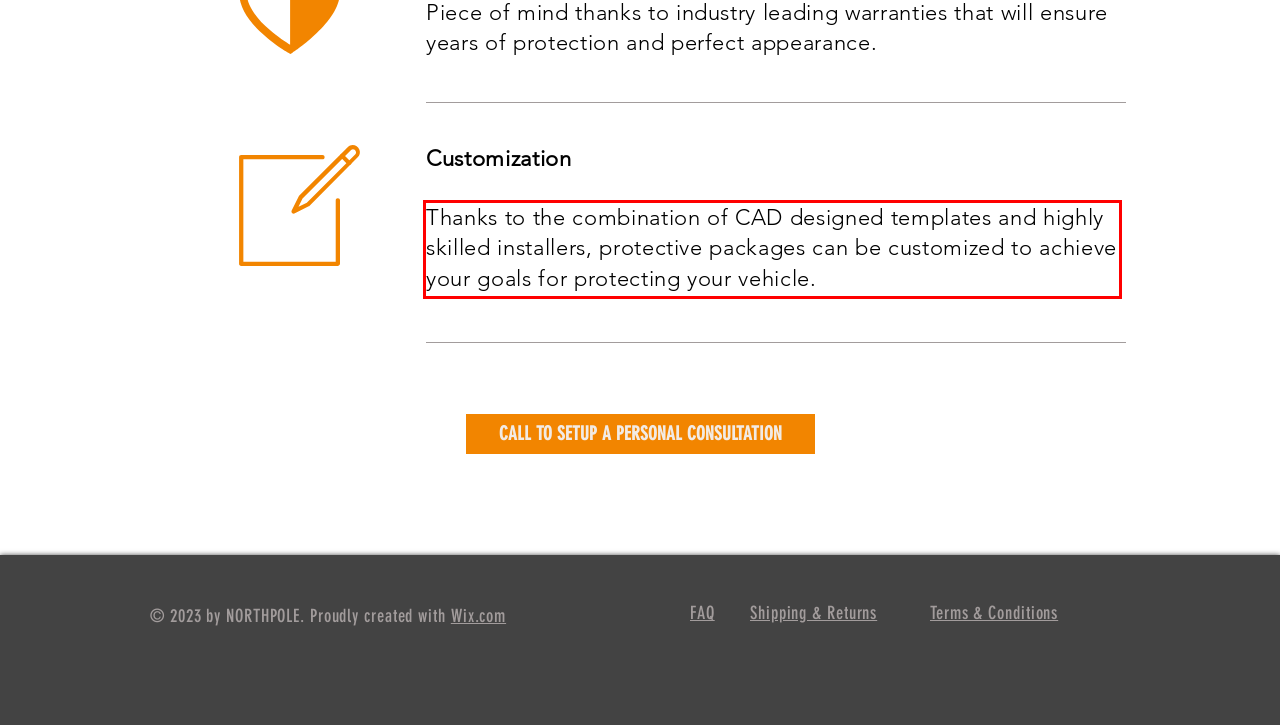Perform OCR on the text inside the red-bordered box in the provided screenshot and output the content.

Thanks to the combination of CAD designed templates and highly skilled installers, protective packages can be customized to achieve your goals for protecting your vehicle.